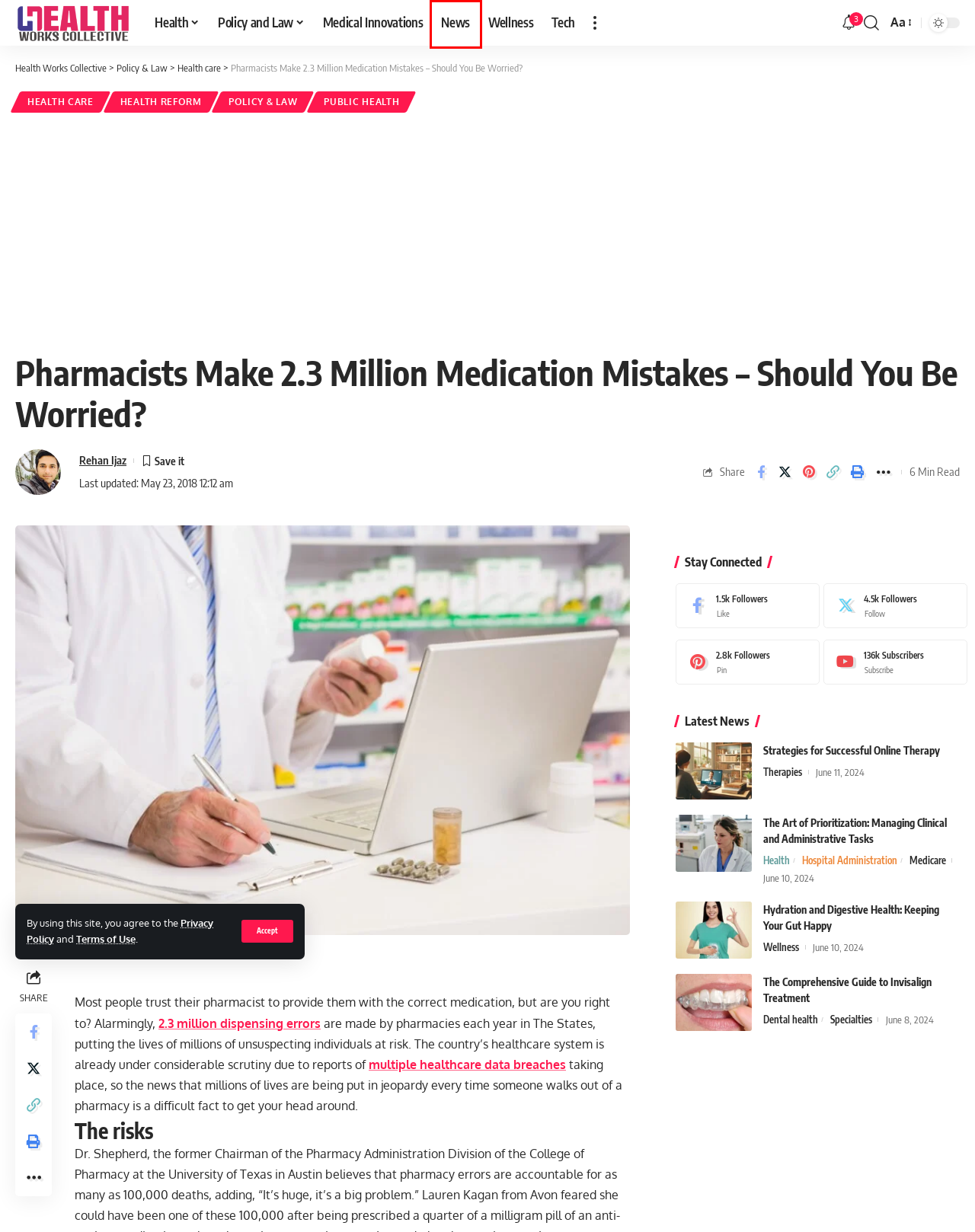You have a screenshot of a webpage with a red bounding box around a UI element. Determine which webpage description best matches the new webpage that results from clicking the element in the bounding box. Here are the candidates:
A. Technology Archives - Health Works Collective
B. Health Works Collective - News and Analysis on Global Health
C. Privacy - Health Works Collective
D. How the Doctors of Tomorrow Will Pay for Their Degrees - Health Works Collective
E. Rehan Ijaz, Author at Health Works Collective
F. Hydration and Digestive Health: Keeping Your Gut Happy
G. News Archives - Health Works Collective
H. Home Remedies for Killing Aphids - Health Works Collective

G